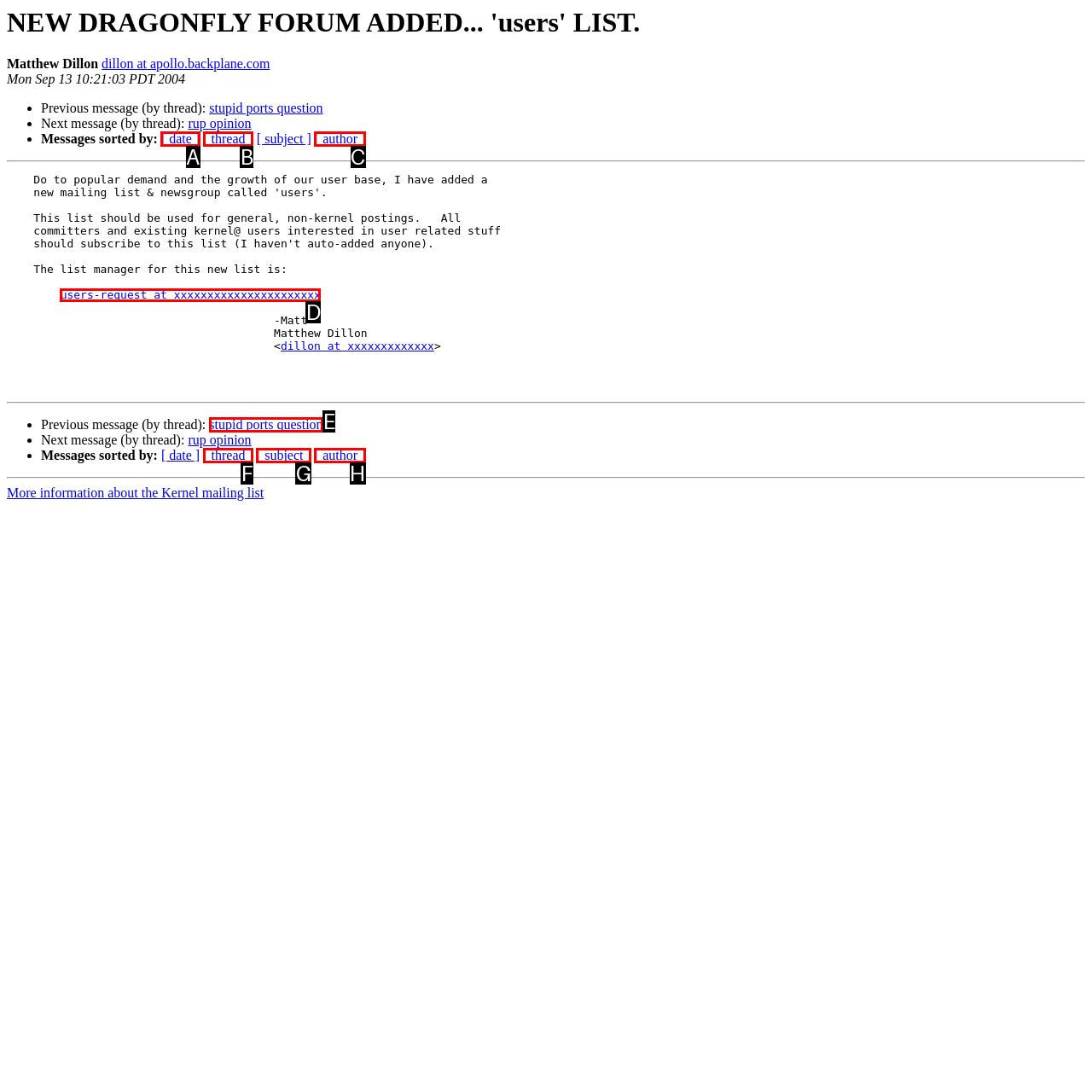Choose the HTML element that matches the description: [ date ]
Reply with the letter of the correct option from the given choices.

A